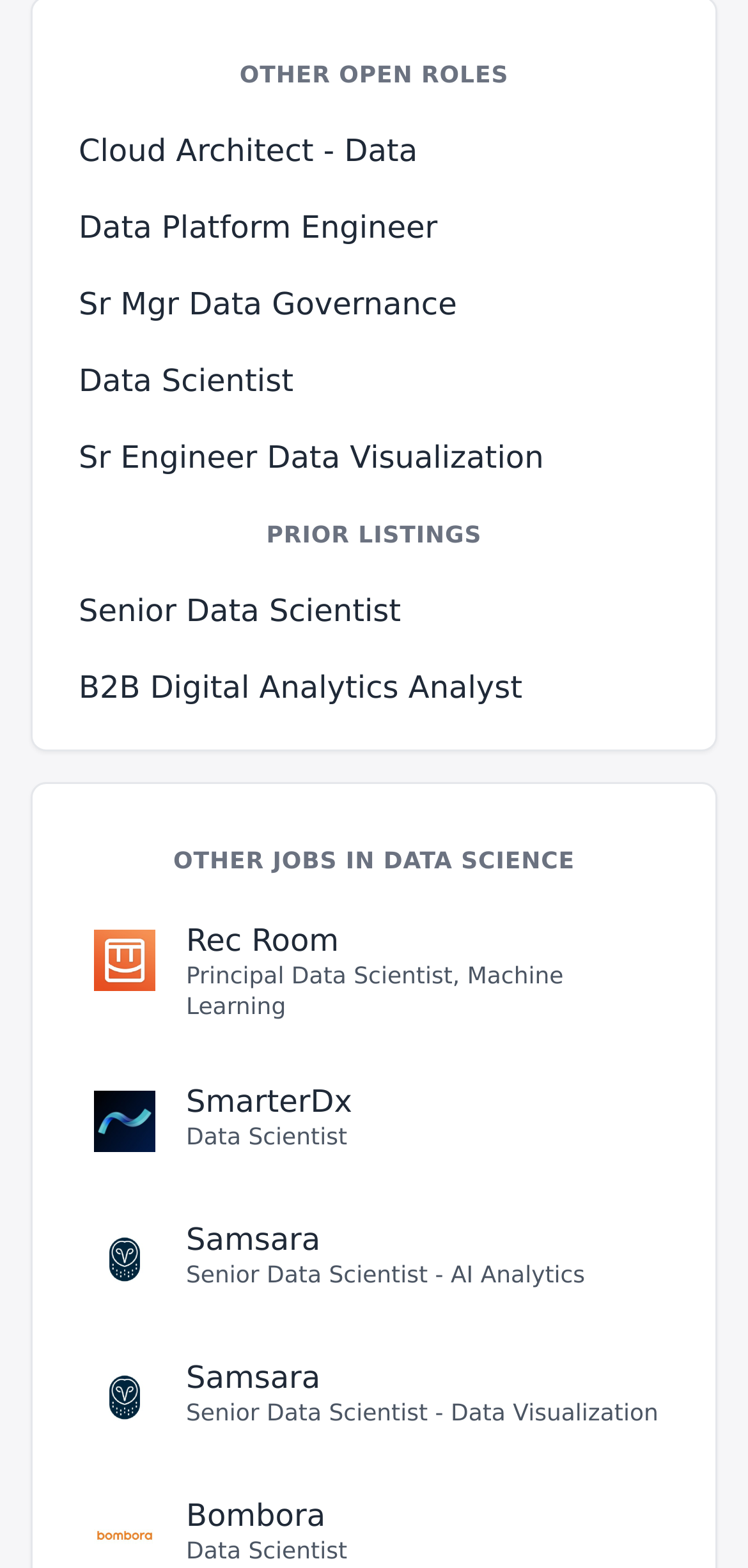Find the bounding box coordinates of the element I should click to carry out the following instruction: "Explore OTHER OPEN ROLES".

[0.105, 0.038, 0.895, 0.057]